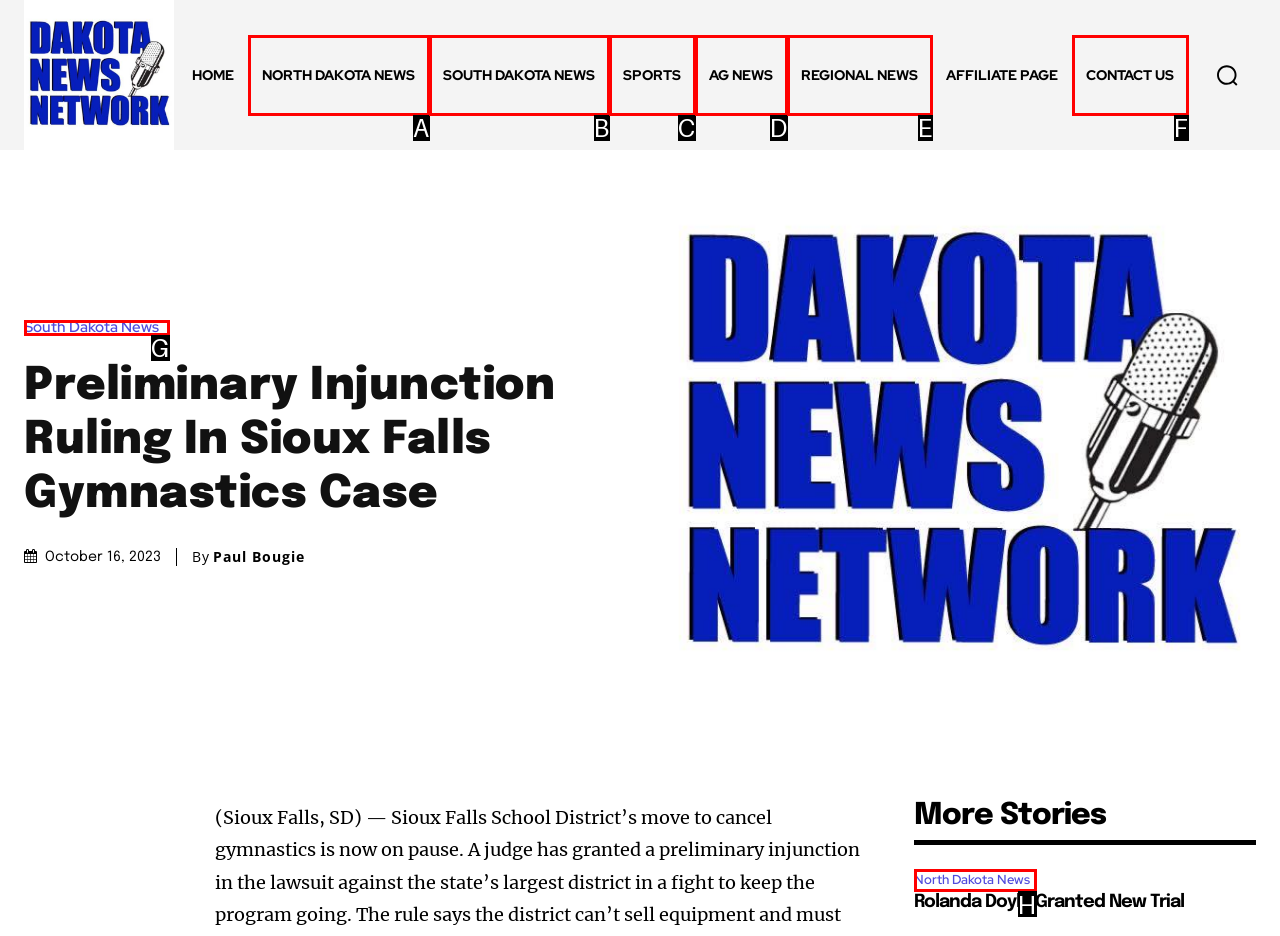Determine the HTML element that aligns with the description: वाचा
Answer by stating the letter of the appropriate option from the available choices.

None